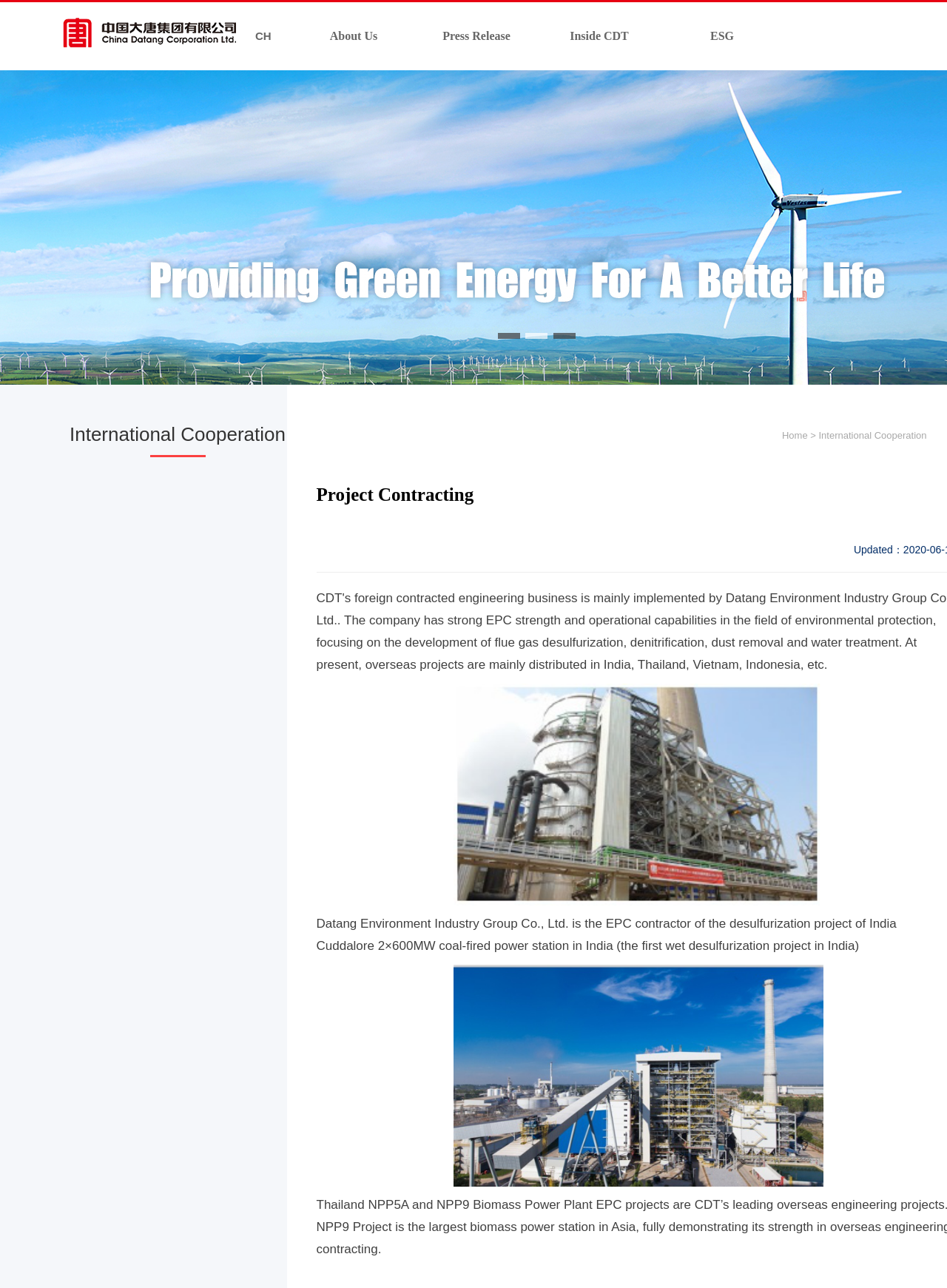Refer to the image and provide an in-depth answer to the question:
What is the name of the subsidiary company mentioned?

The text mentions 'Datang Environment Industry Group Co., Ltd. is the EPC contractor of the desulfurization project of India Cuddalore 2×600MW coal-fired power station in India (the first wet desulfurization project in India)', so the subsidiary company mentioned is Datang Environment Industry Group Co., Ltd.